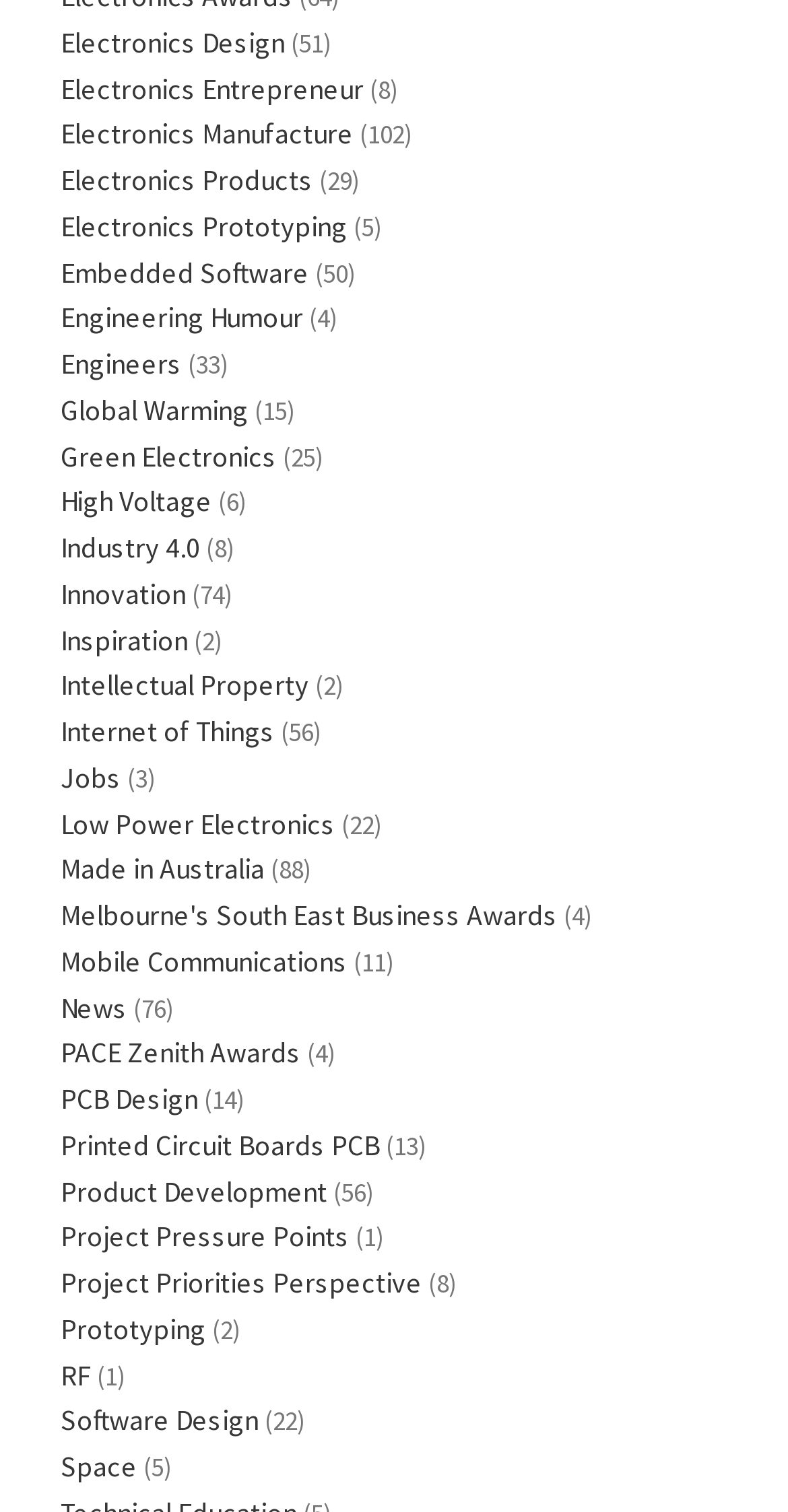Please specify the bounding box coordinates for the clickable region that will help you carry out the instruction: "Click on Electronics Design".

[0.077, 0.016, 0.362, 0.04]